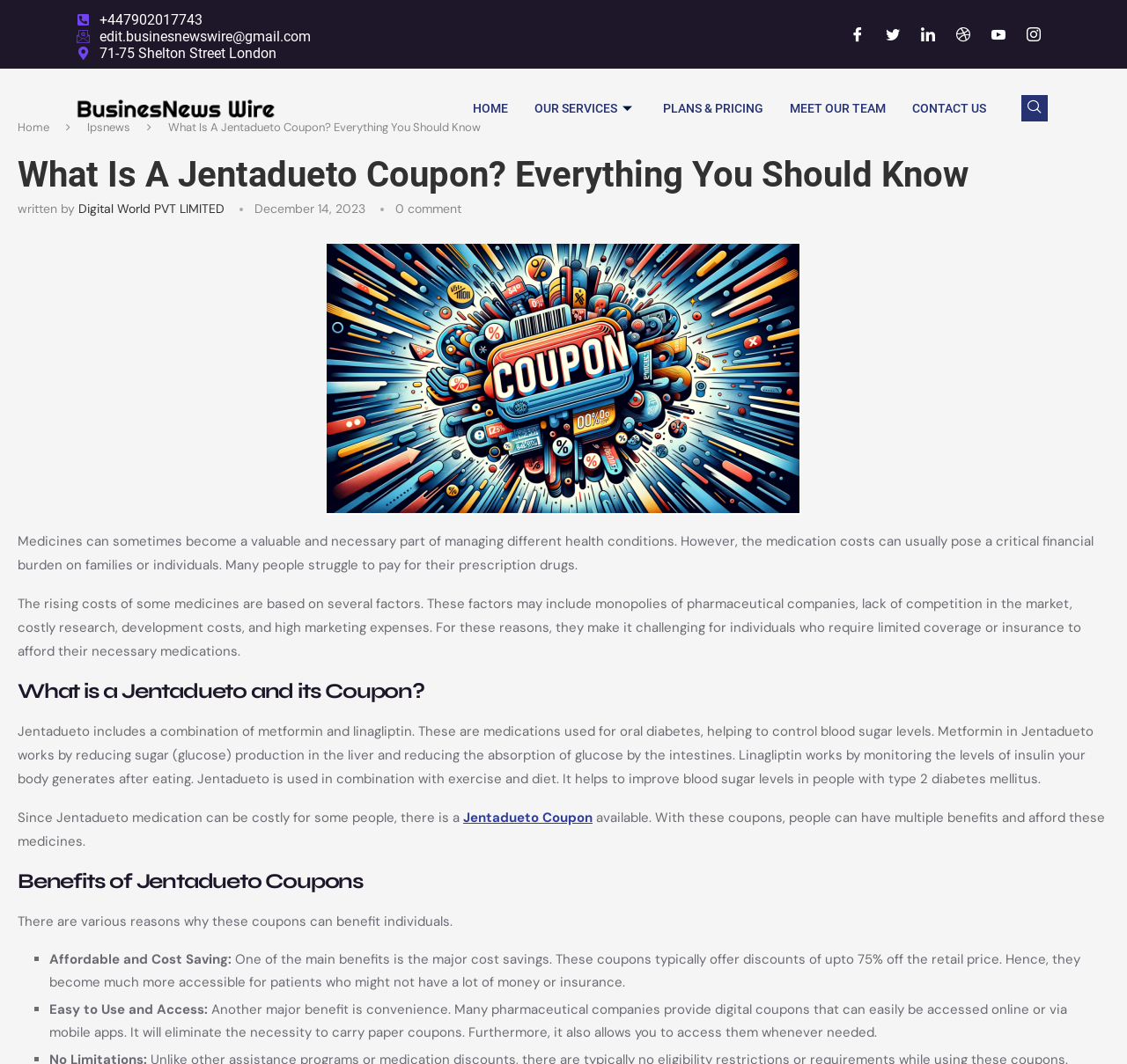What is the purpose of Jentadueto medication?
Using the information from the image, give a concise answer in one word or a short phrase.

to control blood sugar levels